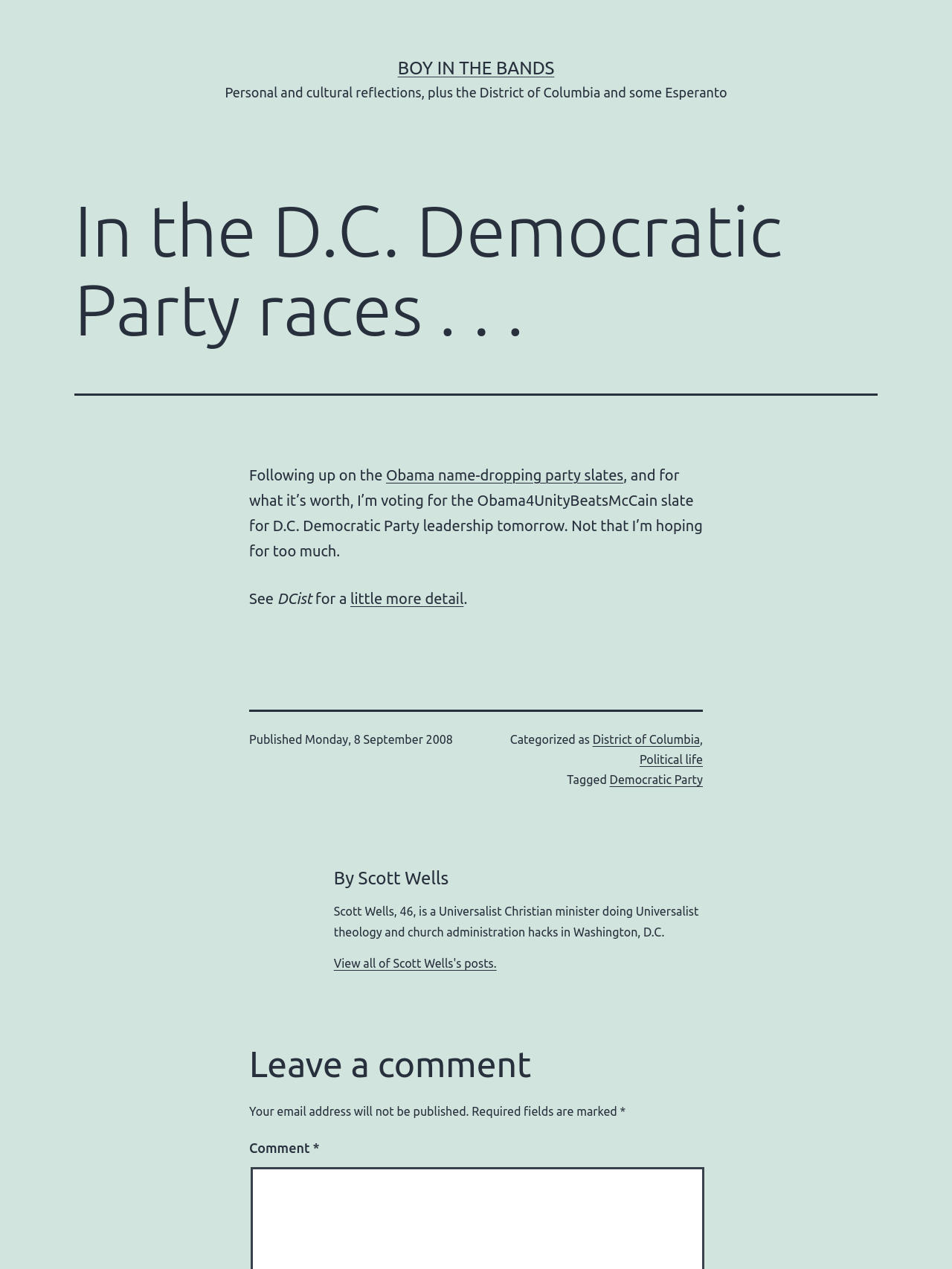What is the name of the website mentioned in the article?
Refer to the screenshot and deliver a thorough answer to the question presented.

The answer can be found in the article section where it is written 'See DCist for a little more detail'.